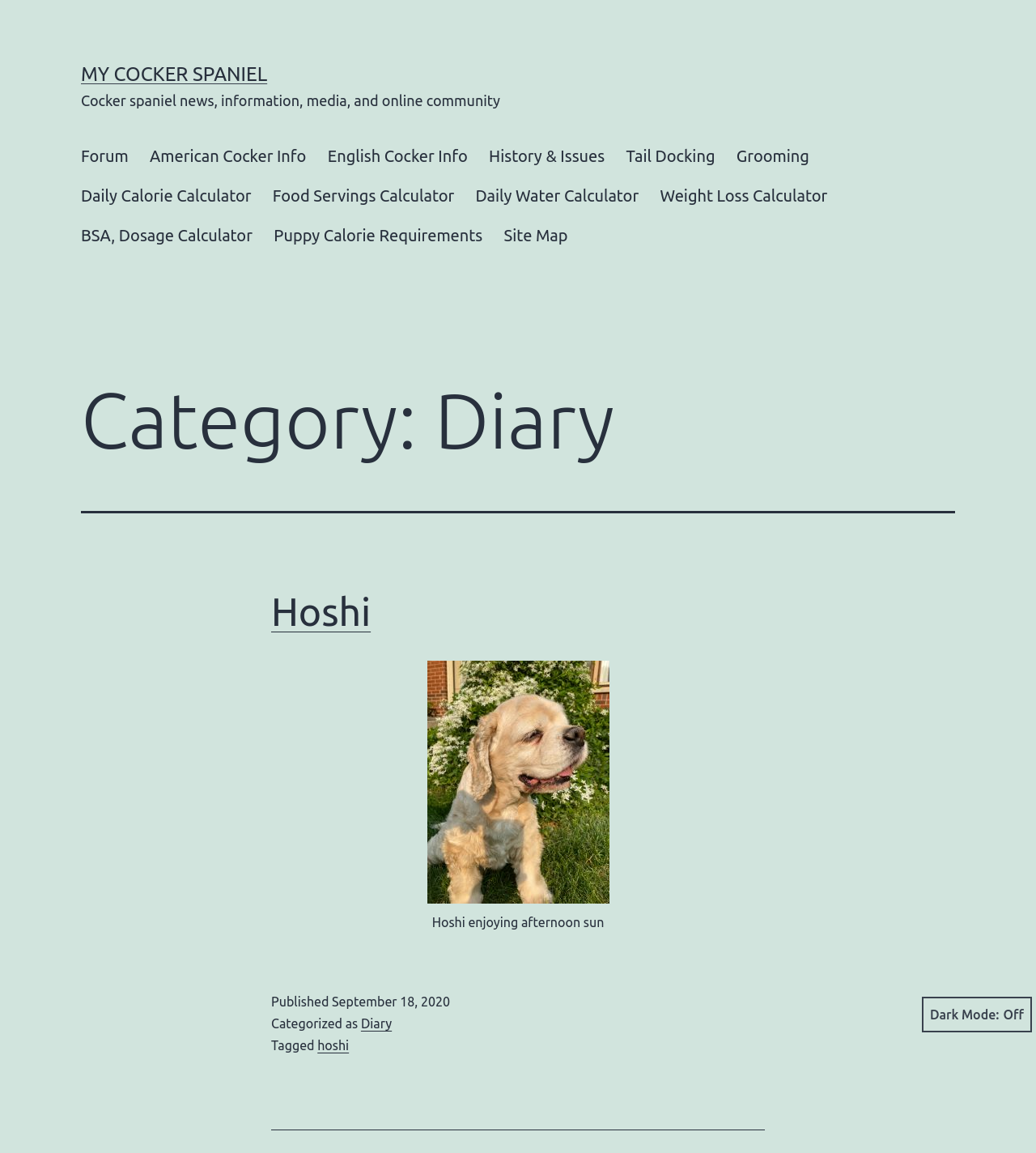Determine the bounding box coordinates of the clickable element to complete this instruction: "view site map". Provide the coordinates in the format of four float numbers between 0 and 1, [left, top, right, bottom].

[0.476, 0.187, 0.558, 0.222]